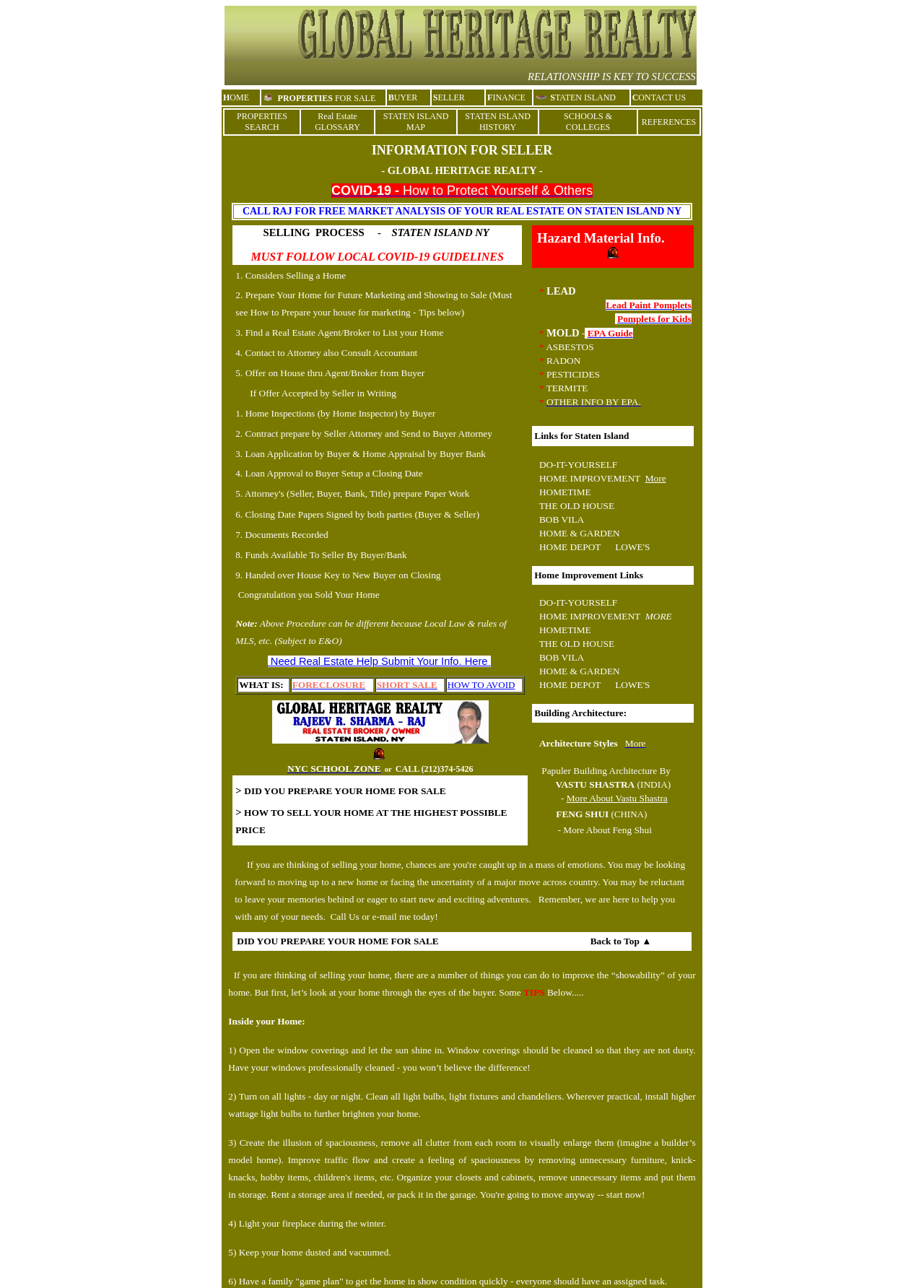Locate the bounding box coordinates of the area to click to fulfill this instruction: "Get free market analysis". The bounding box should be presented as four float numbers between 0 and 1, in the order [left, top, right, bottom].

[0.252, 0.159, 0.748, 0.17]